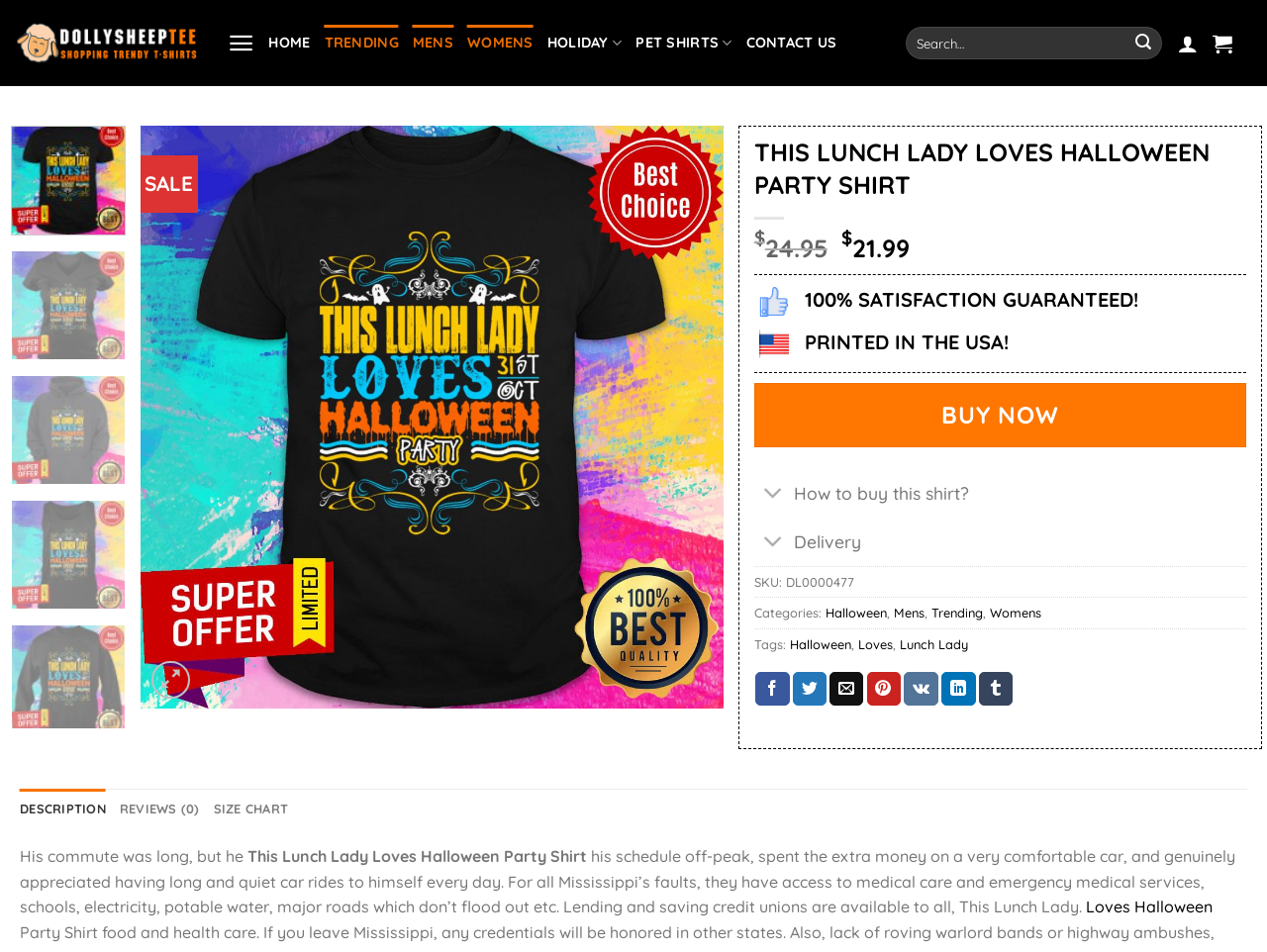Using floating point numbers between 0 and 1, provide the bounding box coordinates in the format (top-left x, top-left y, bottom-right x, bottom-right y). Locate the UI element described here: Halloween

[0.623, 0.668, 0.672, 0.685]